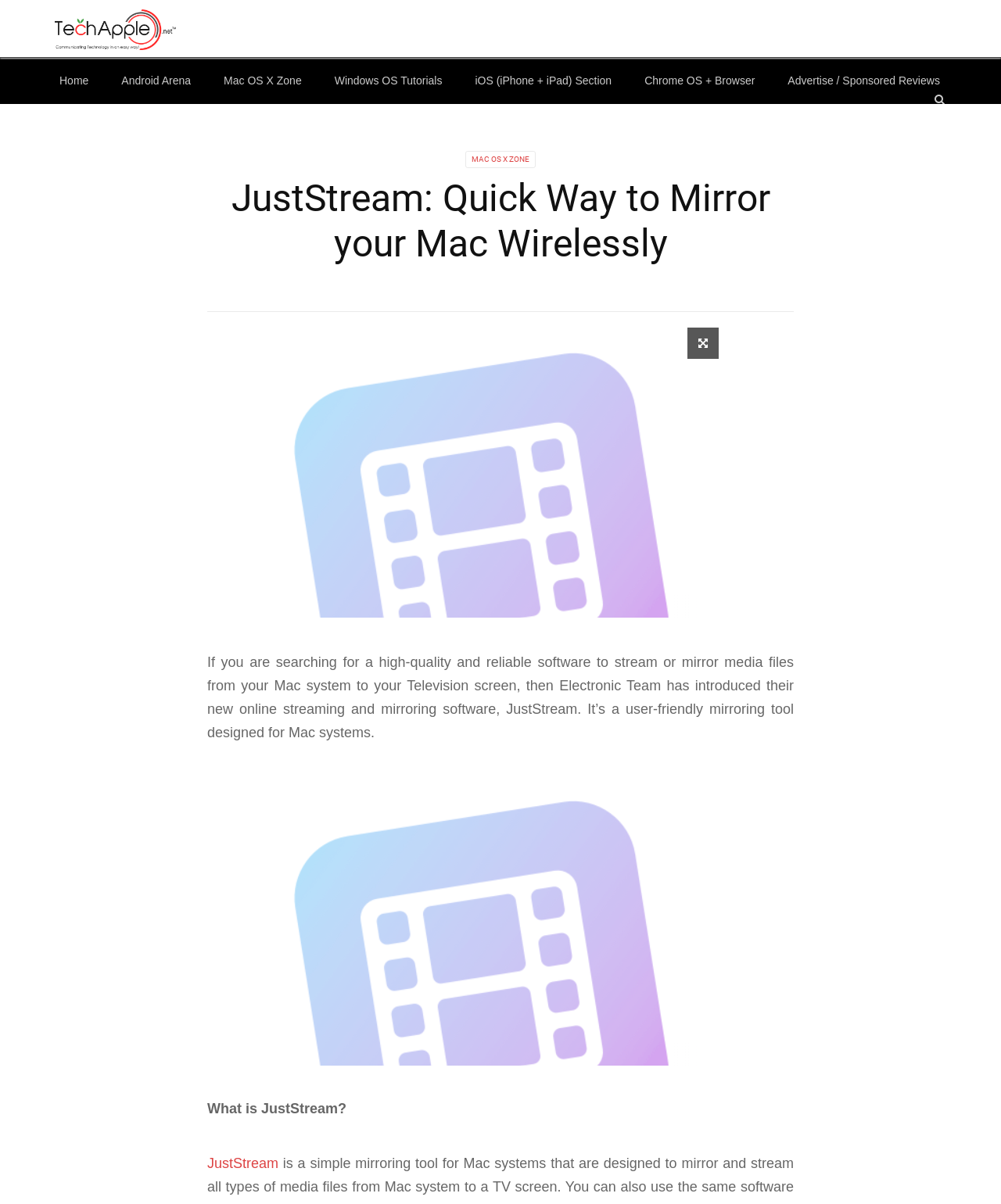Articulate a complete and detailed caption of the webpage elements.

The webpage is about JustStream, a software for mirroring and streaming media files from Mac systems to television screens. At the top left, there is a link to "TechApple" accompanied by an image with the same name. On the top right, there is a series of links to different sections of the website, including "Home", "Android Arena", "Mac OS X Zone", and others.

Below the top navigation links, there is a heading that reads "JustStream: Quick Way to Mirror your Mac Wirelessly". Underneath this heading, there is a large link that takes up most of the width of the page, accompanied by an image. This link is likely a call-to-action or a promotional button.

To the right of the large link, there is a block of text that describes JustStream as a user-friendly mirroring tool designed for Mac systems. Below this text, there is an image, and then another block of text that asks the question "What is JustStream?".